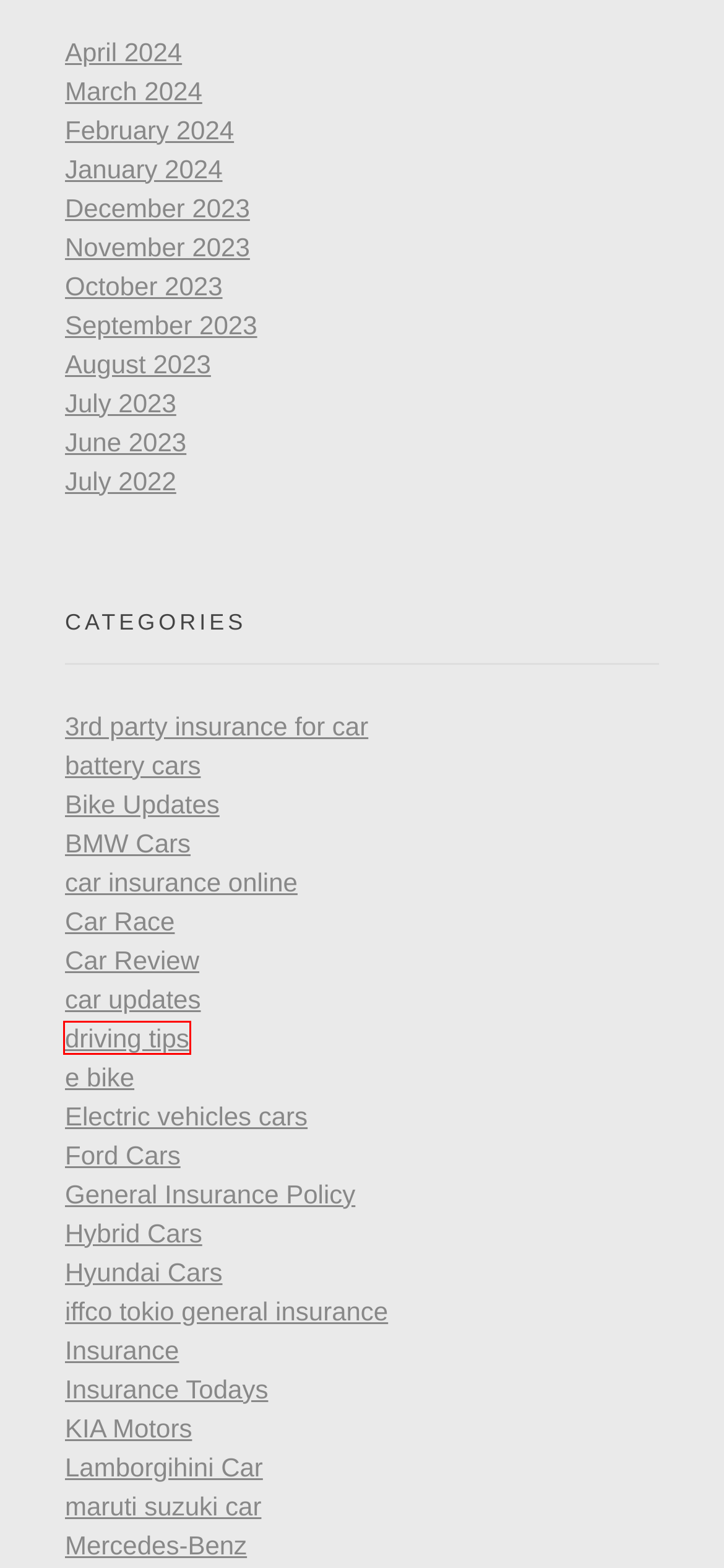Observe the provided screenshot of a webpage that has a red rectangle bounding box. Determine the webpage description that best matches the new webpage after clicking the element inside the red bounding box. Here are the candidates:
A. April 2024 – Car Insurance Information & Updates
B. Lamborgihini Car – Car Insurance Information & Updates
C. June 2023 – Car Insurance Information & Updates
D. driving tips – Car Insurance Information & Updates
E. Electric vehicles cars – Car Insurance Information & Updates
F. January 2024 – Car Insurance Information & Updates
G. Insurance – Car Insurance Information & Updates
H. July 2022 – Car Insurance Information & Updates

D